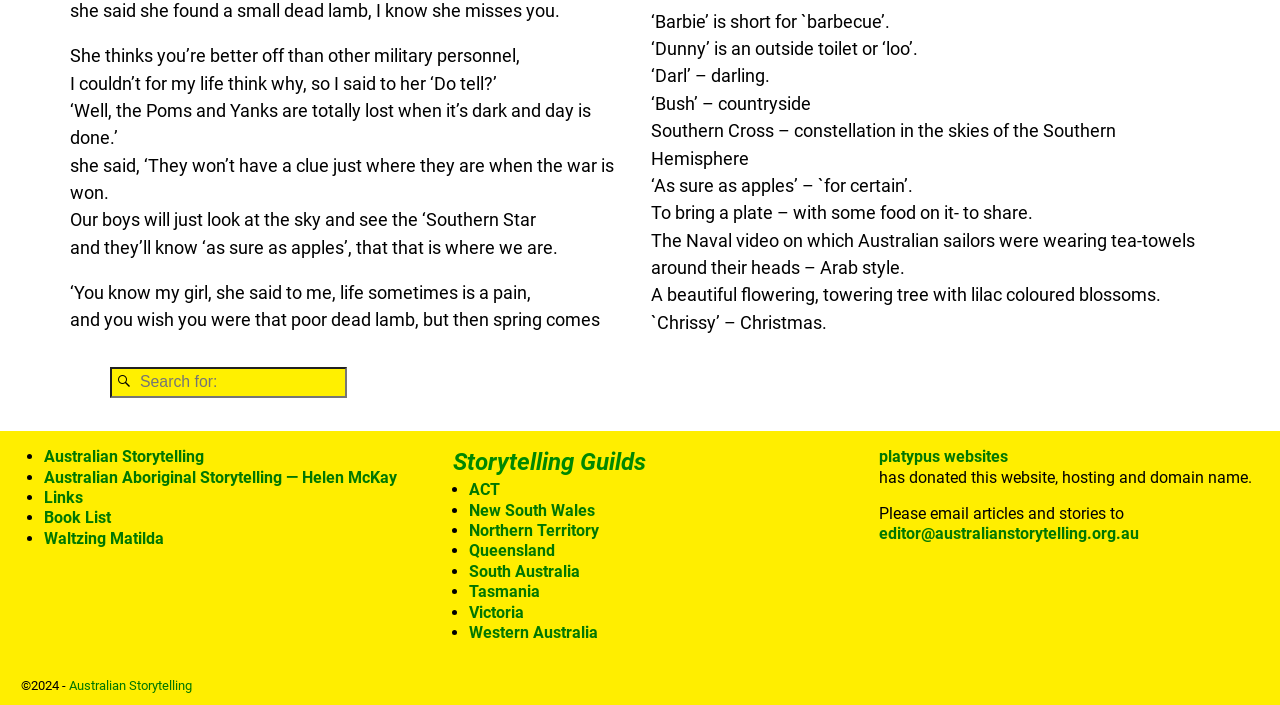Determine the bounding box coordinates of the region I should click to achieve the following instruction: "search for something". Ensure the bounding box coordinates are four float numbers between 0 and 1, i.e., [left, top, right, bottom].

[0.086, 0.52, 0.271, 0.565]